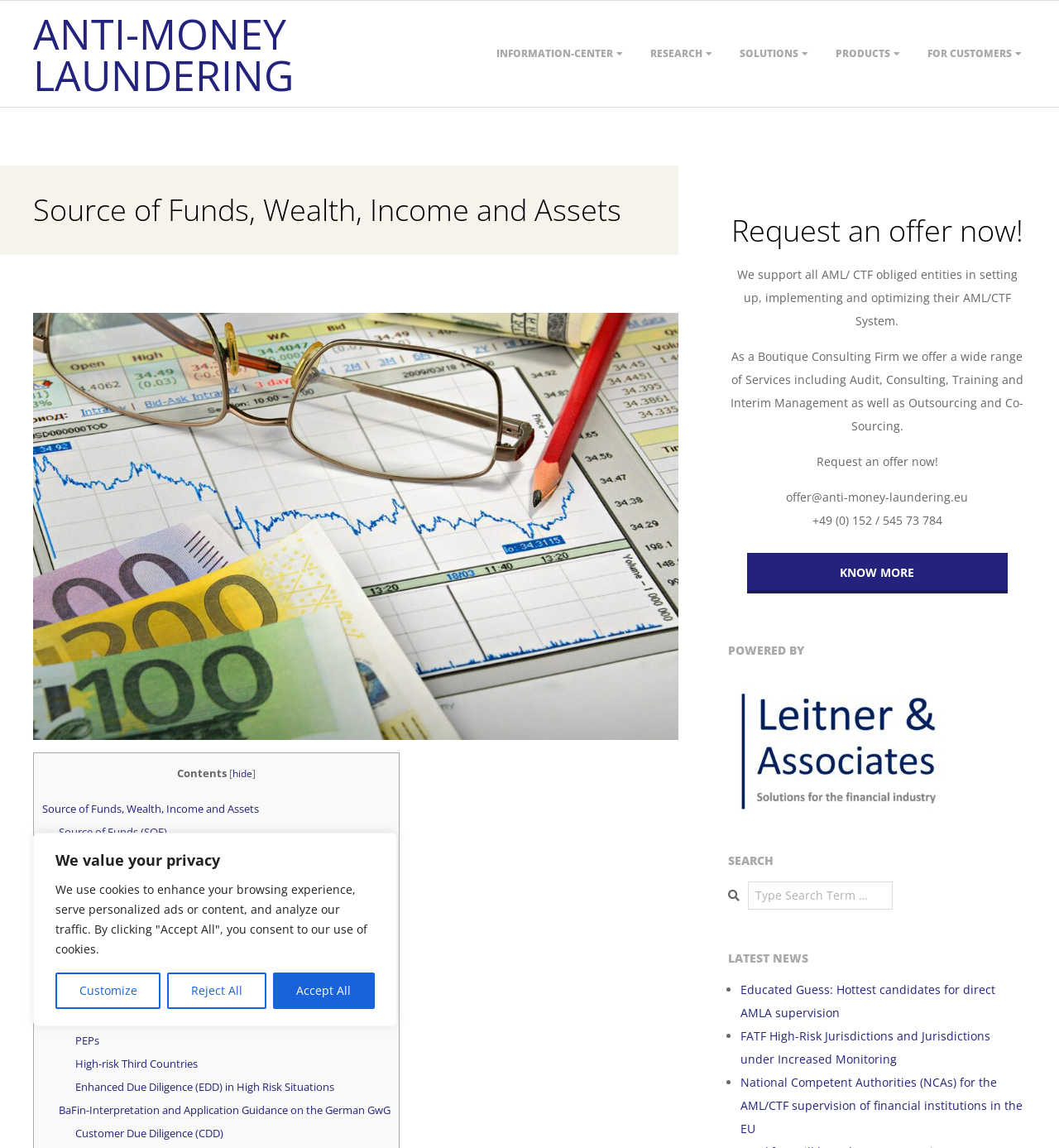Please identify the bounding box coordinates of the clickable area that will allow you to execute the instruction: "Click on the 'KNOW MORE' button".

[0.705, 0.482, 0.951, 0.517]